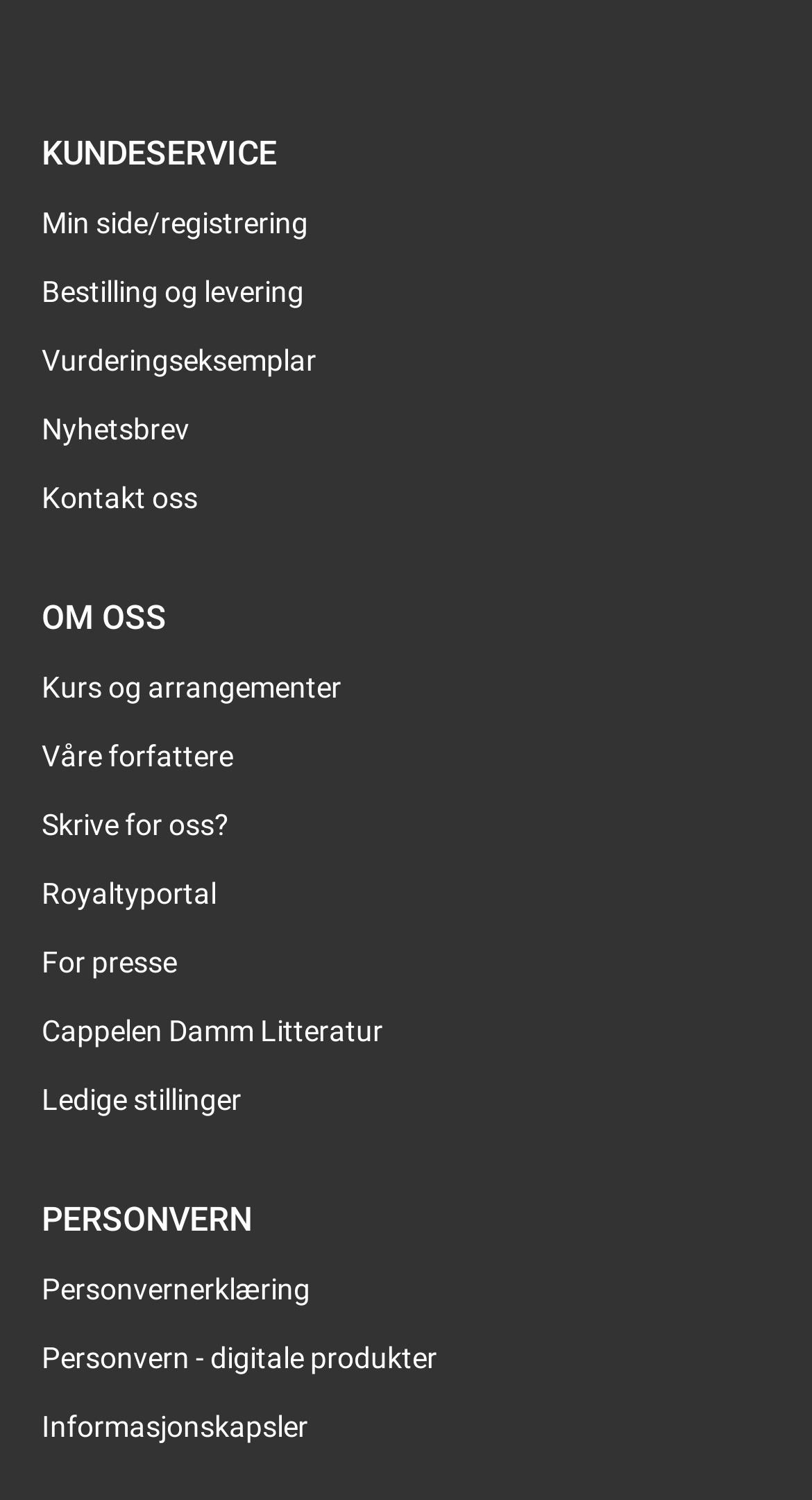Show the bounding box coordinates of the element that should be clicked to complete the task: "View orders and delivery".

[0.051, 0.175, 0.887, 0.213]